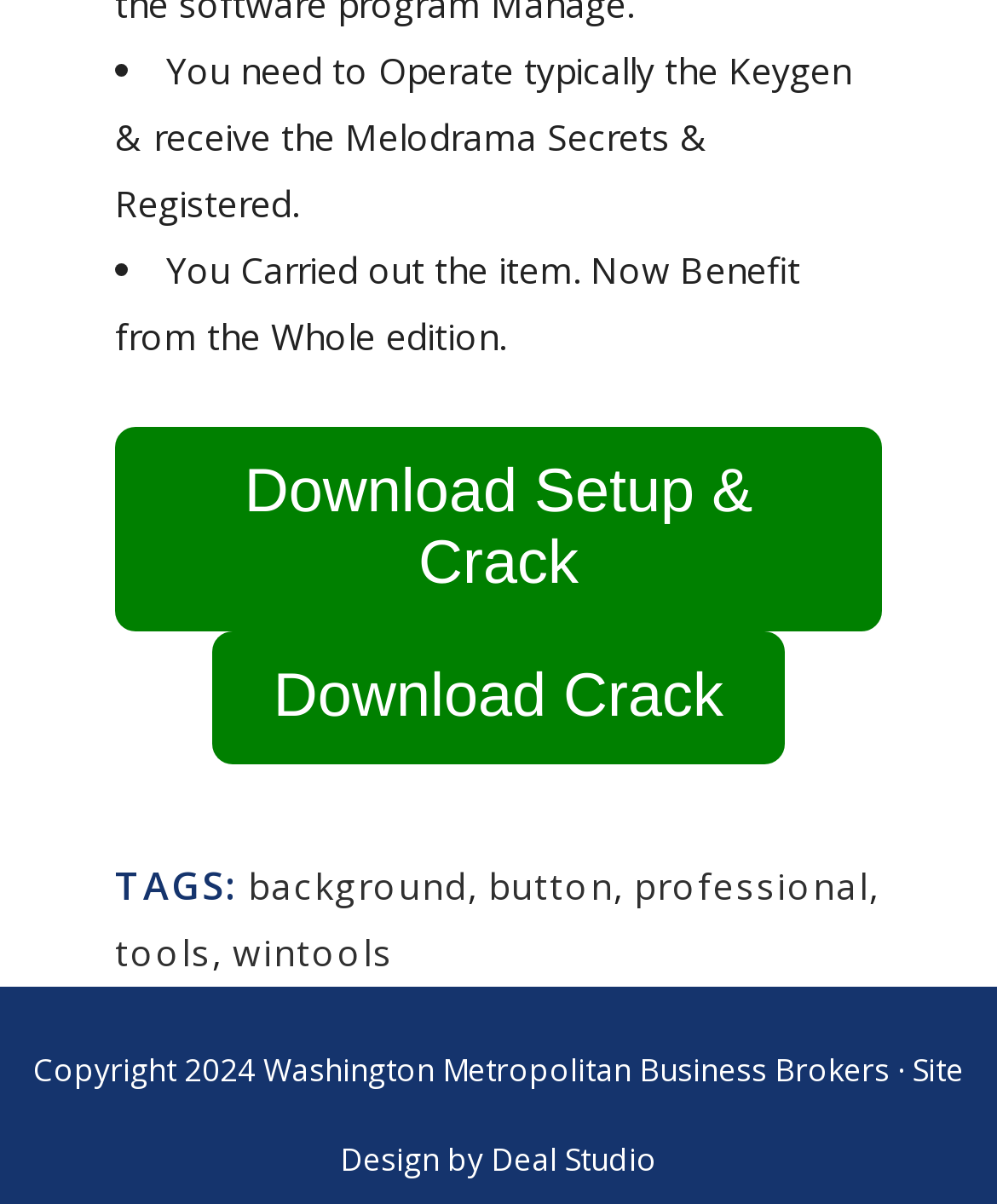Analyze the image and provide a detailed answer to the question: What is the purpose of the Keygen?

Based on the static text 'You need to Operate typically the Keygen & receive the Melodrama Secrets & Registered.', it can be inferred that the Keygen is used to receive Melodrama Secrets and get registered.